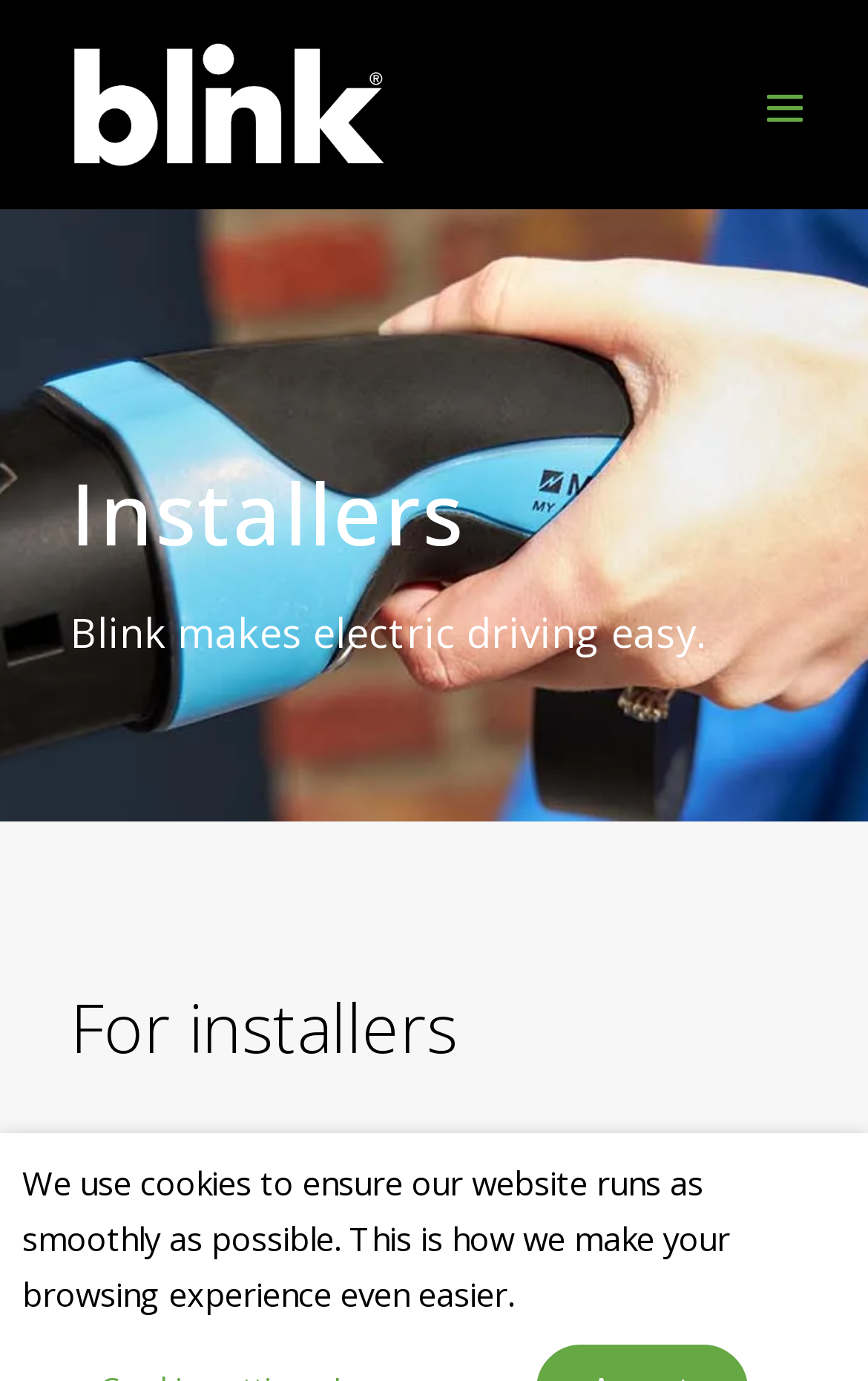Analyze the image and provide a detailed answer to the question: Is the navigation menu expanded?

The 'Mobile Site Navigation' button has a property 'expanded' set to 'False', indicating that the navigation menu is not expanded by default.